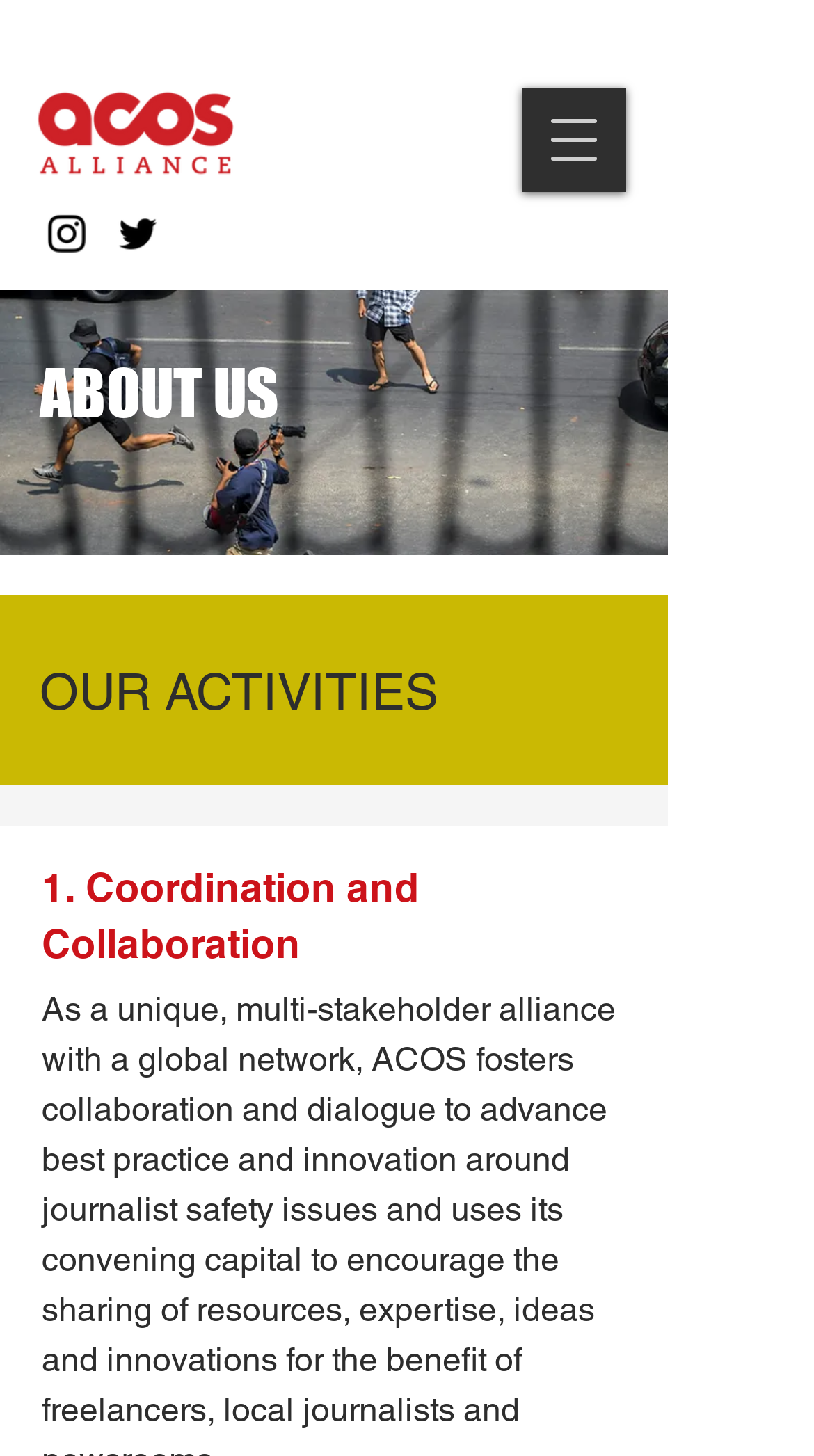Find the bounding box of the web element that fits this description: "aria-label="Instagram"".

[0.051, 0.143, 0.113, 0.178]